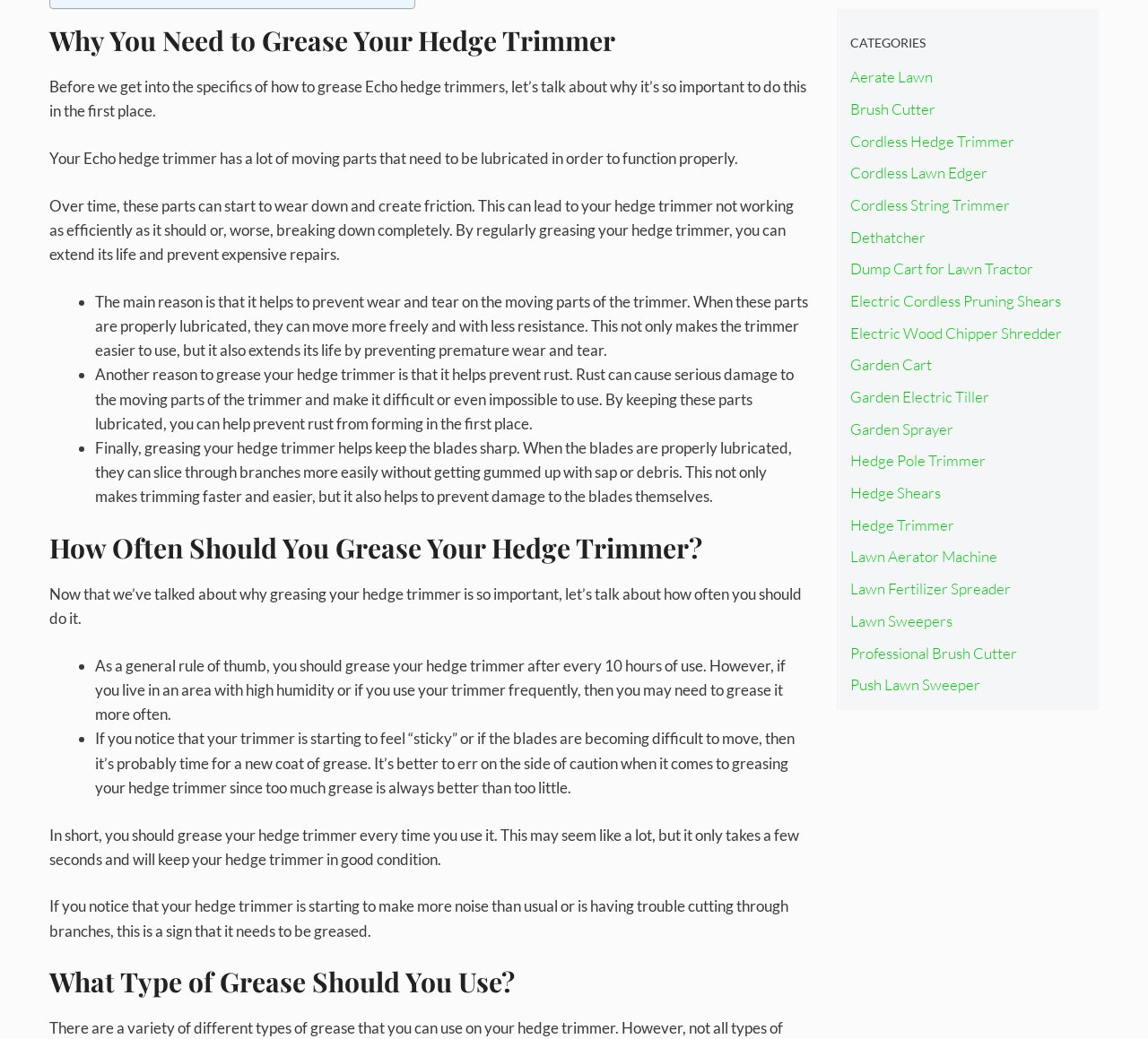Bounding box coordinates are specified in the format (top-left x, top-left y, bottom-right x, bottom-right y). All values are floating point numbers bounded between 0 and 1. Please provide the bounding box coordinate of the region this sentence describes: Electric Wood Chipper Shredder

[0.74, 0.311, 0.925, 0.329]